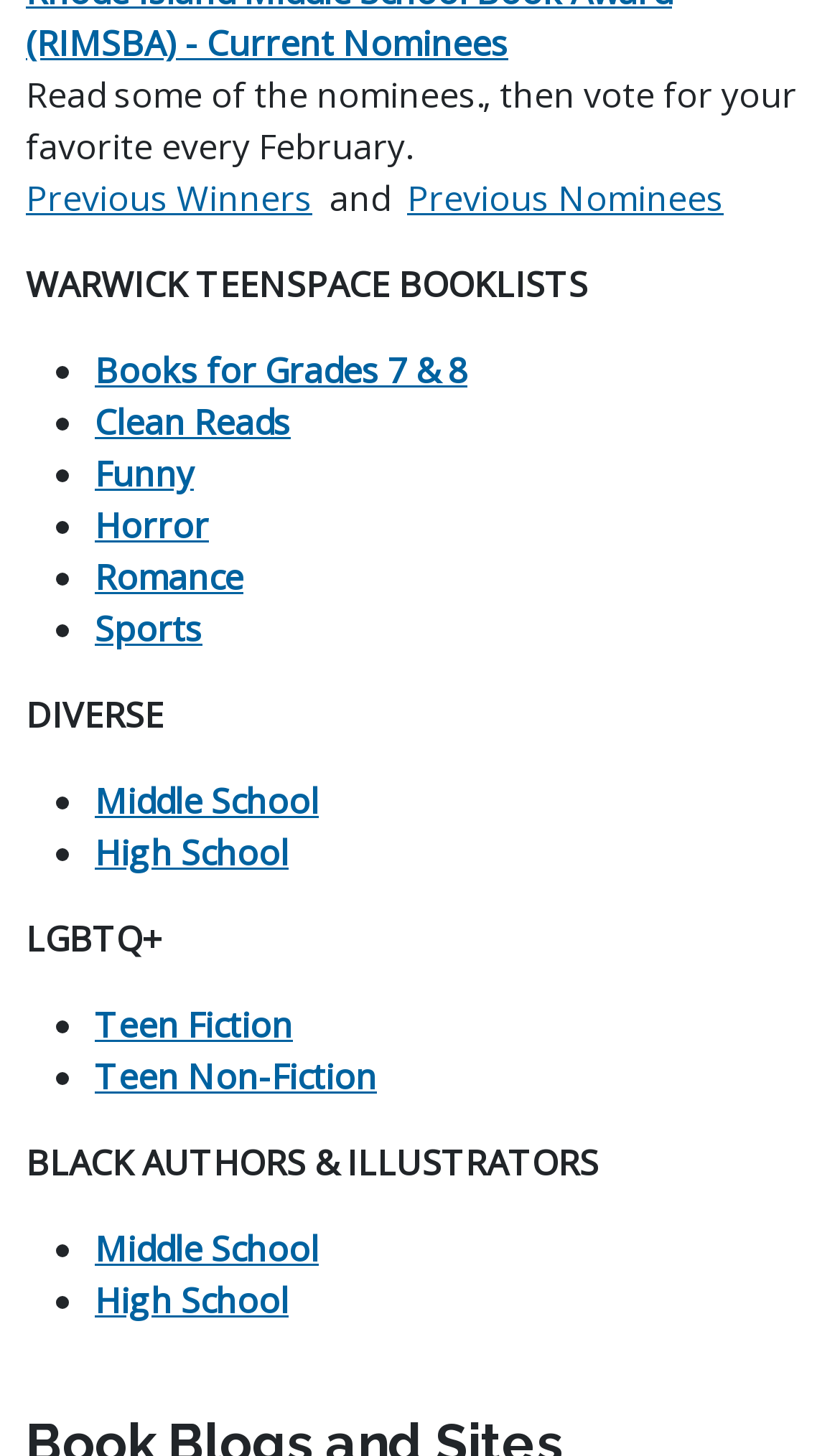What is the purpose of this webpage?
Please answer the question with a single word or phrase, referencing the image.

Book lists and voting